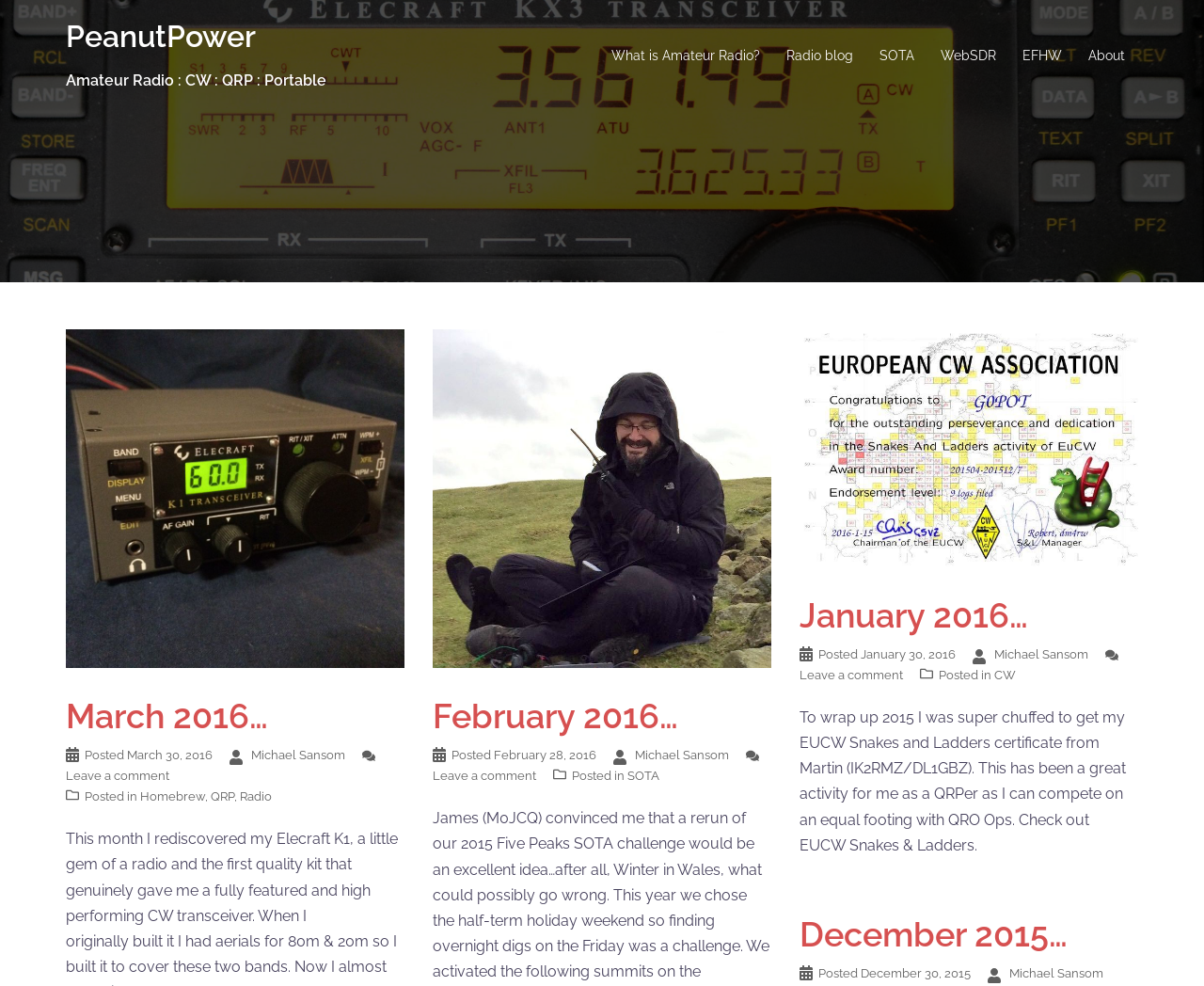Identify the bounding box coordinates of the element to click to follow this instruction: 'Click on the 'What is Amateur Radio?' link'. Ensure the coordinates are four float values between 0 and 1, provided as [left, top, right, bottom].

[0.508, 0.045, 0.631, 0.068]